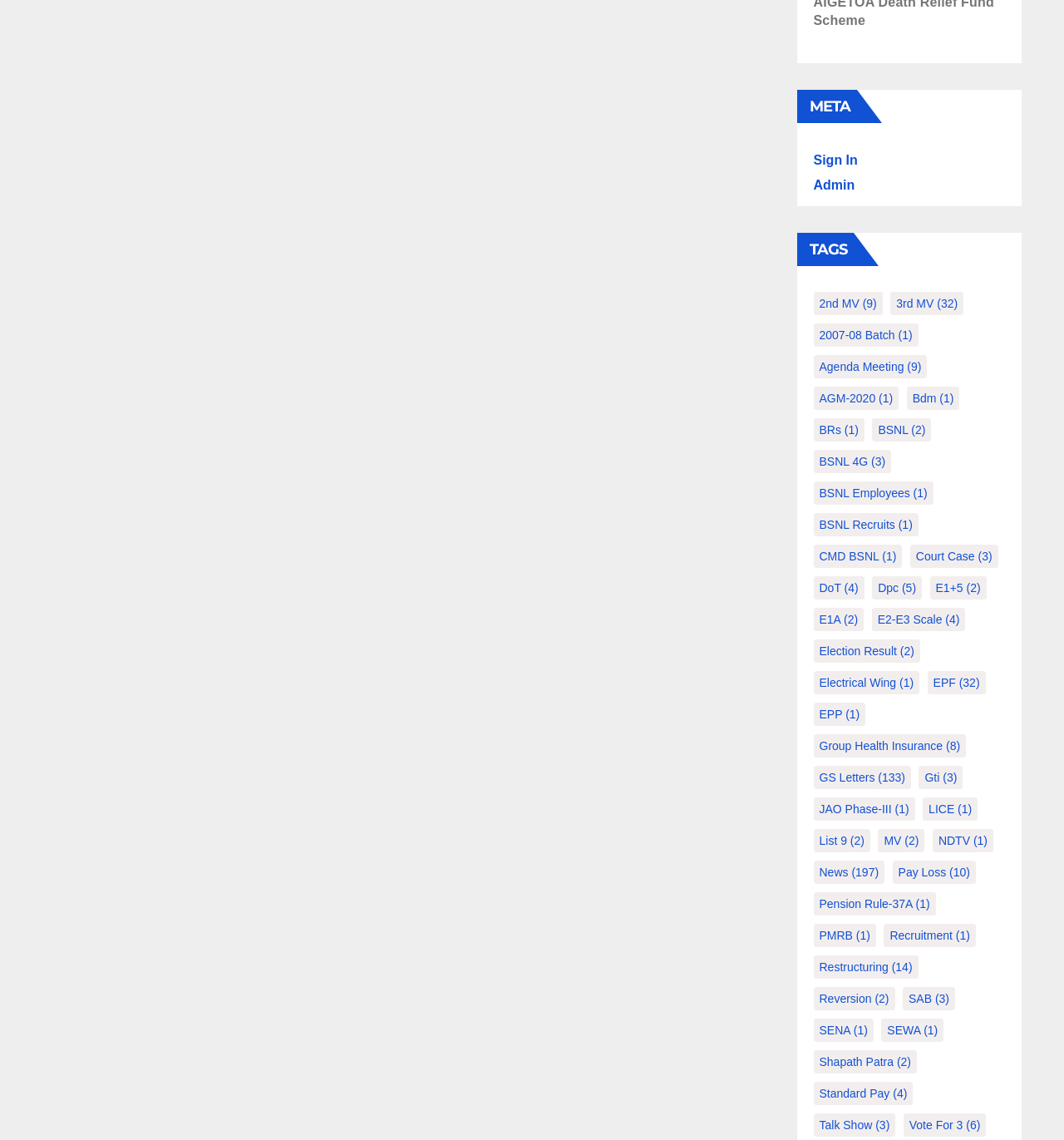Please find the bounding box coordinates of the section that needs to be clicked to achieve this instruction: "Check 'Election Result'".

[0.764, 0.561, 0.865, 0.582]